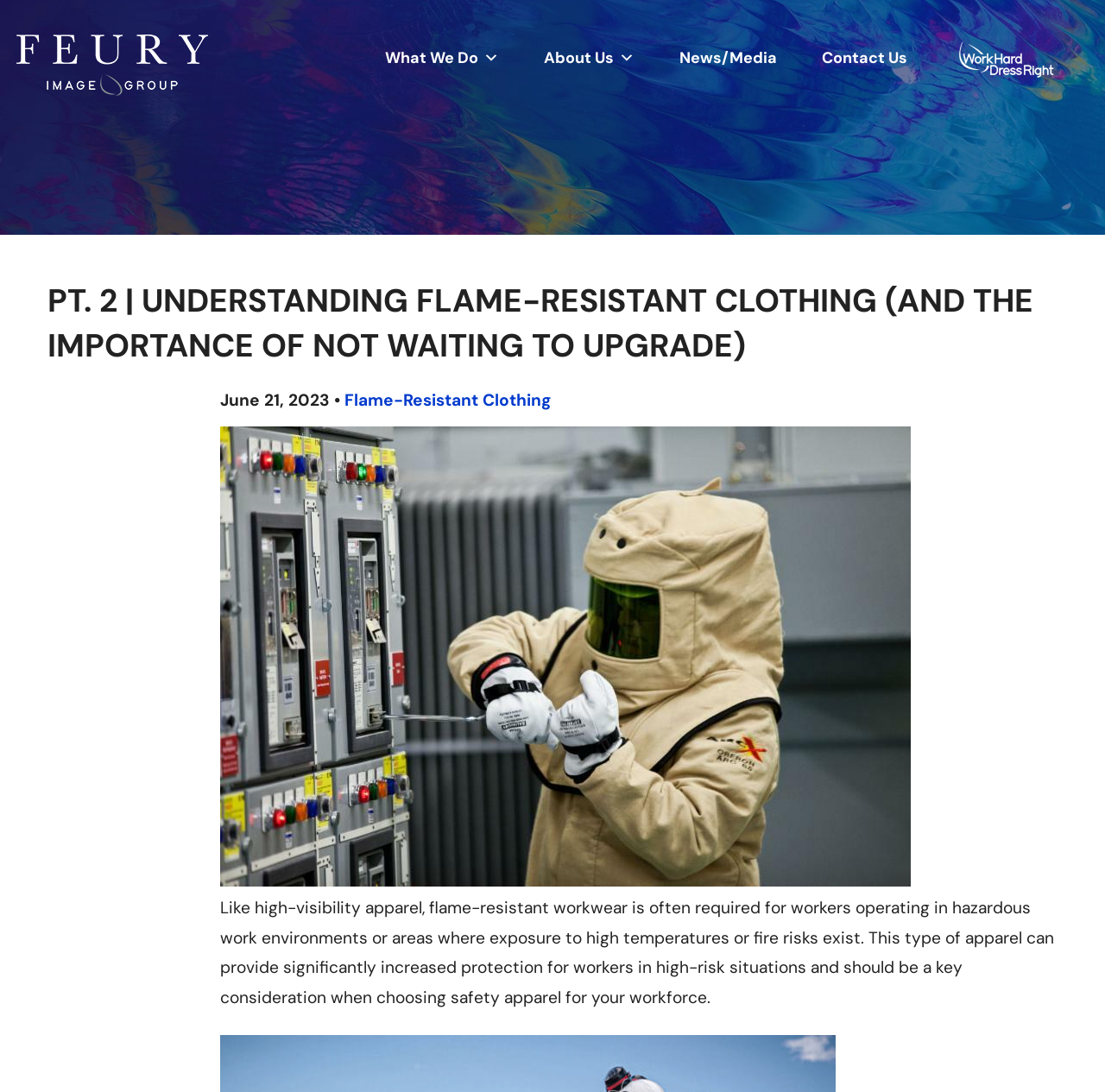Please identify the bounding box coordinates of the clickable element to fulfill the following instruction: "click on Flame-Resistant Clothing link". The coordinates should be four float numbers between 0 and 1, i.e., [left, top, right, bottom].

[0.312, 0.357, 0.498, 0.376]